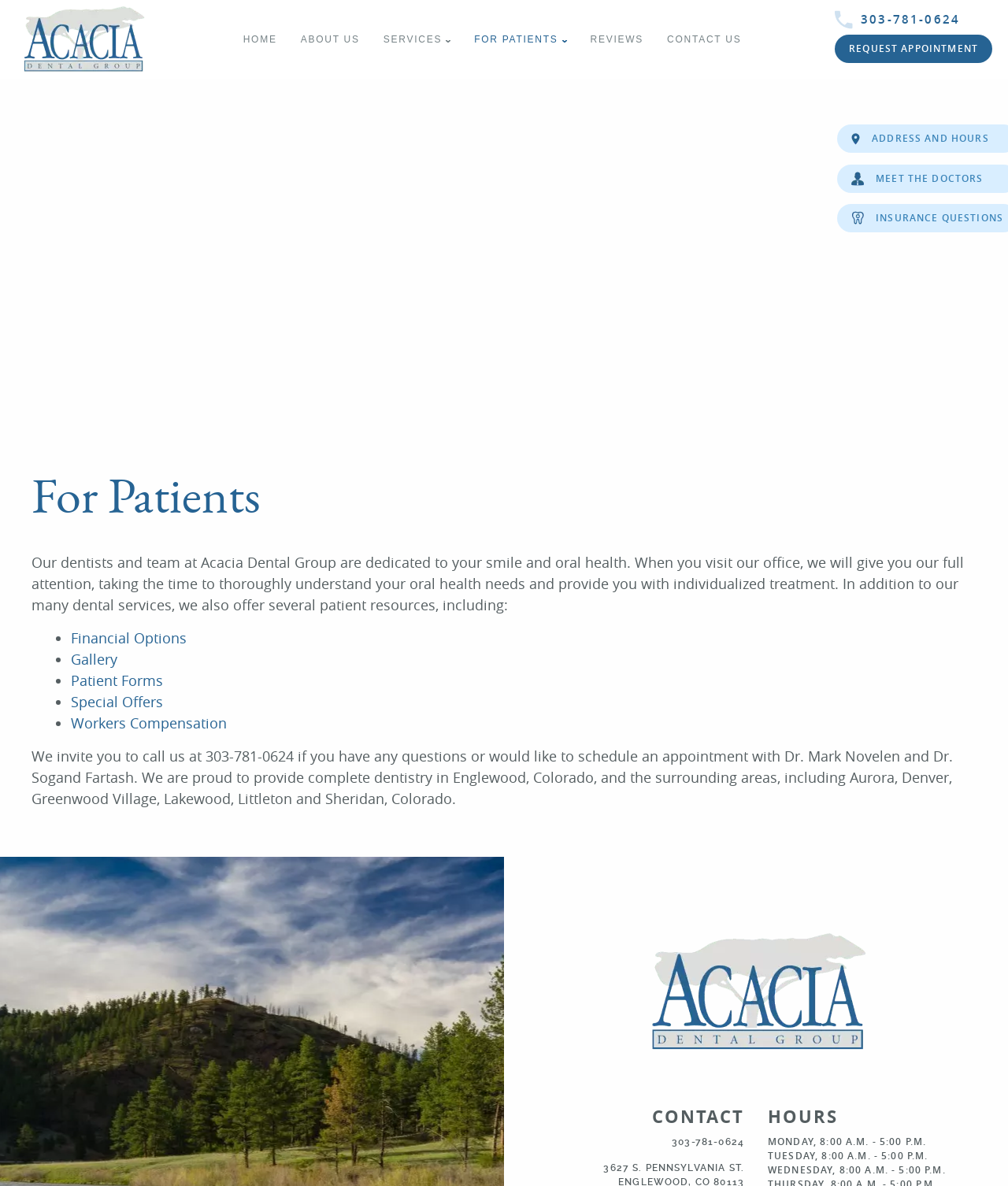What are the hours of operation for the dental office?
Based on the image, provide your answer in one word or phrase.

MONDAY, 8:00 A.M. - 5:00 P.M.